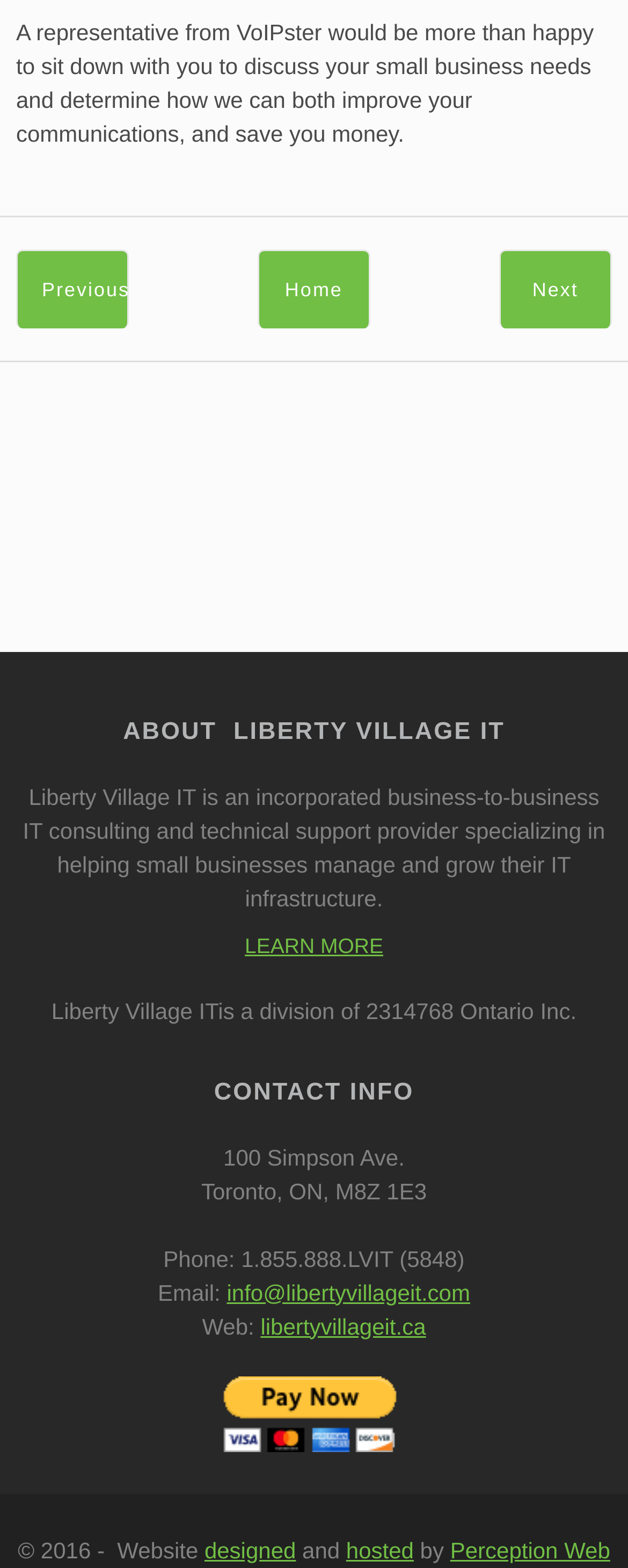Give the bounding box coordinates for the element described by: "Next".

[0.795, 0.159, 0.974, 0.209]